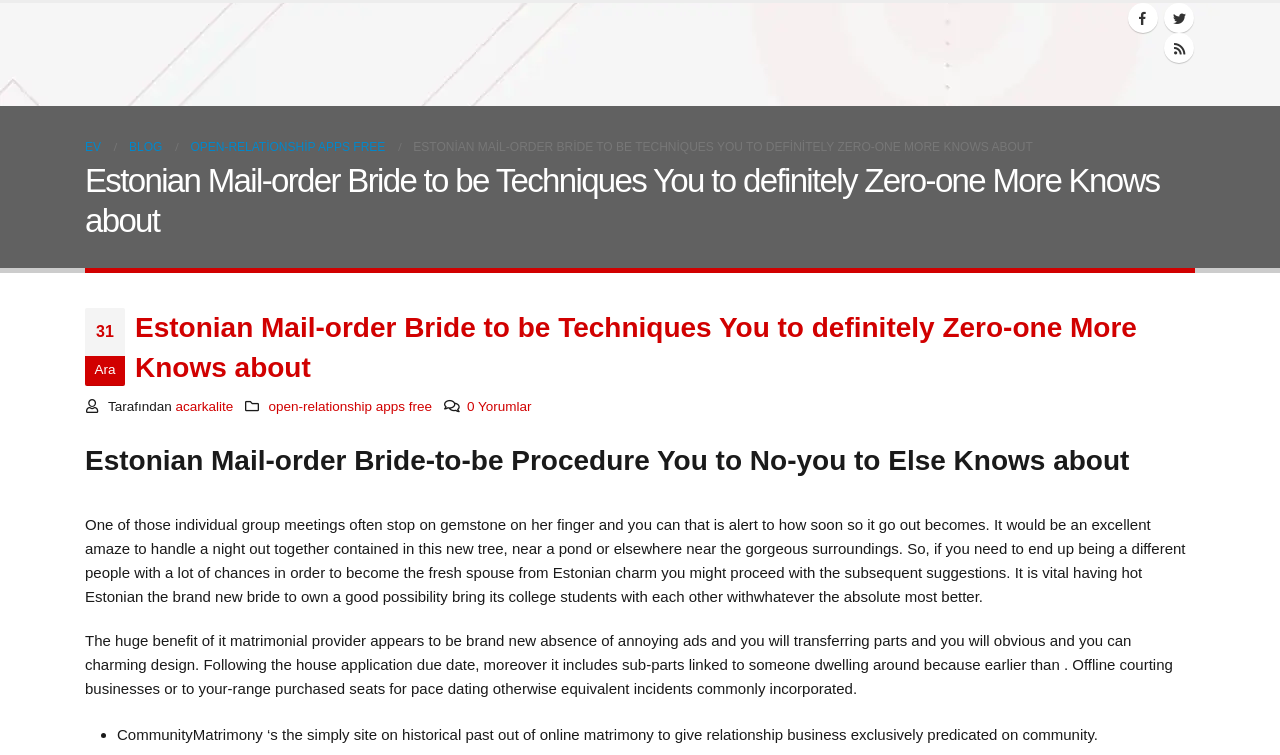Provide the bounding box coordinates of the UI element this sentence describes: "0 Yorumlar".

[0.365, 0.528, 0.415, 0.548]